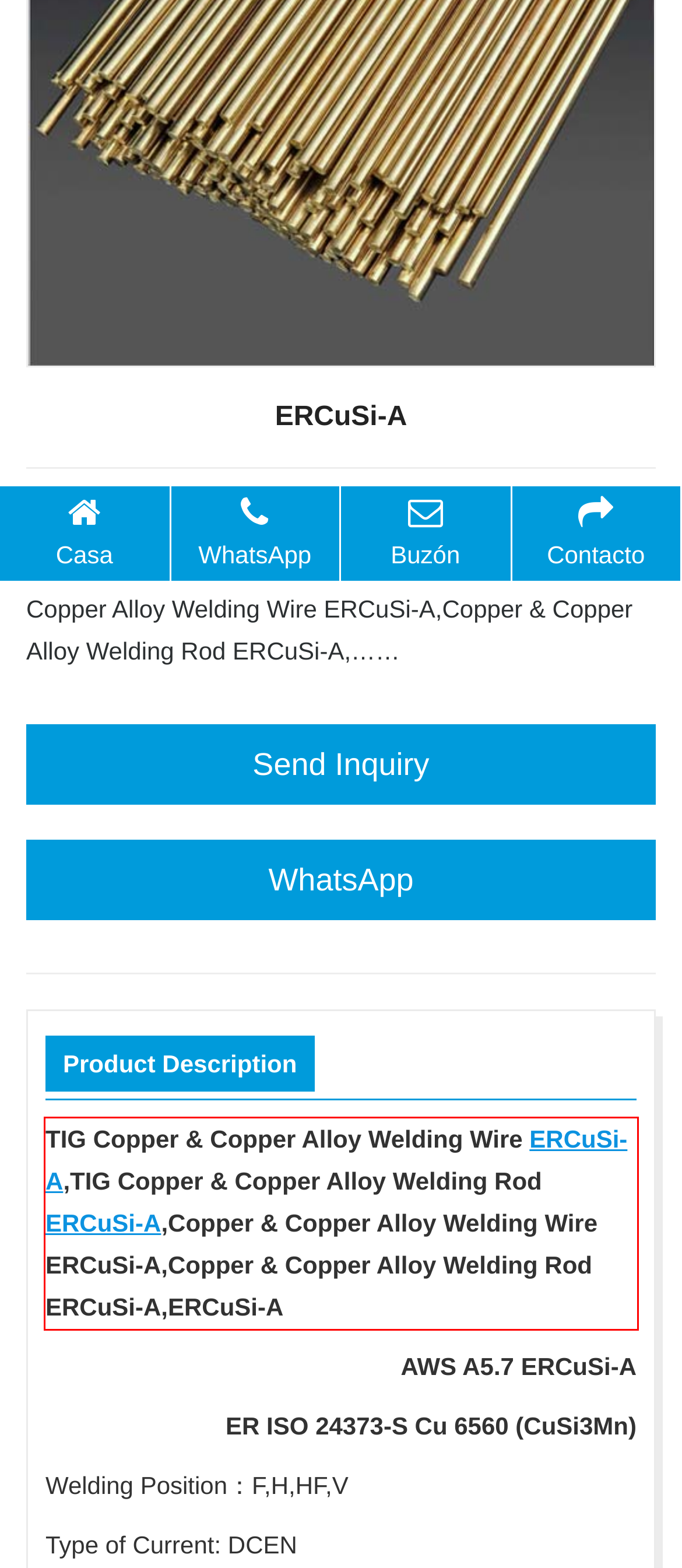Given the screenshot of a webpage, identify the red rectangle bounding box and recognize the text content inside it, generating the extracted text.

TIG Copper & Copper Alloy Welding Wire ERCuSi-A,TIG Copper & Copper Alloy Welding Rod ERCuSi-A,Copper & Copper Alloy Welding Wire ERCuSi-A,Copper & Copper Alloy Welding Rod ERCuSi-A,ERCuSi-A